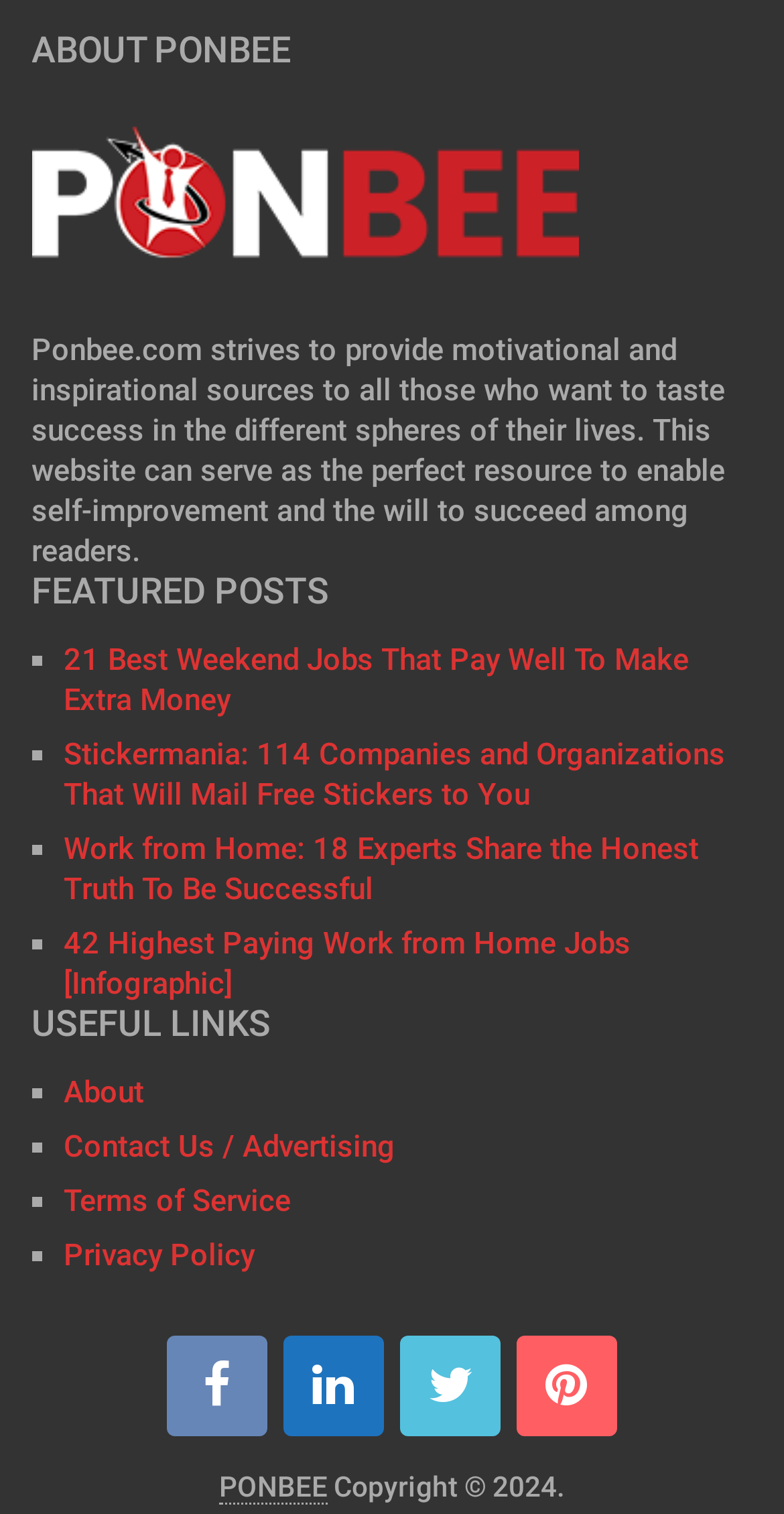Can you pinpoint the bounding box coordinates for the clickable element required for this instruction: "visit Ponbee homepage"? The coordinates should be four float numbers between 0 and 1, i.e., [left, top, right, bottom].

[0.279, 0.971, 0.418, 0.993]